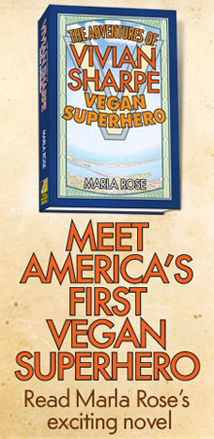Depict the image with a detailed narrative.

This image promotes the book "The Adventures of Vivian Sharpe, Vegan Superhero" by Marla Rose. It features a vibrant cover showcasing the title in bold letters and a graphic depiction of a superhero figure, emphasizing the theme of veganism. The text prominently states, "Meet America's First Vegan Superhero," inviting readers to discover the exciting adventures within. This captivating book aims to inspire and entertain, appealing to both animal lovers and fans of superhero stories. The background is simple and warm, enhancing the focus on the book cover and its message.